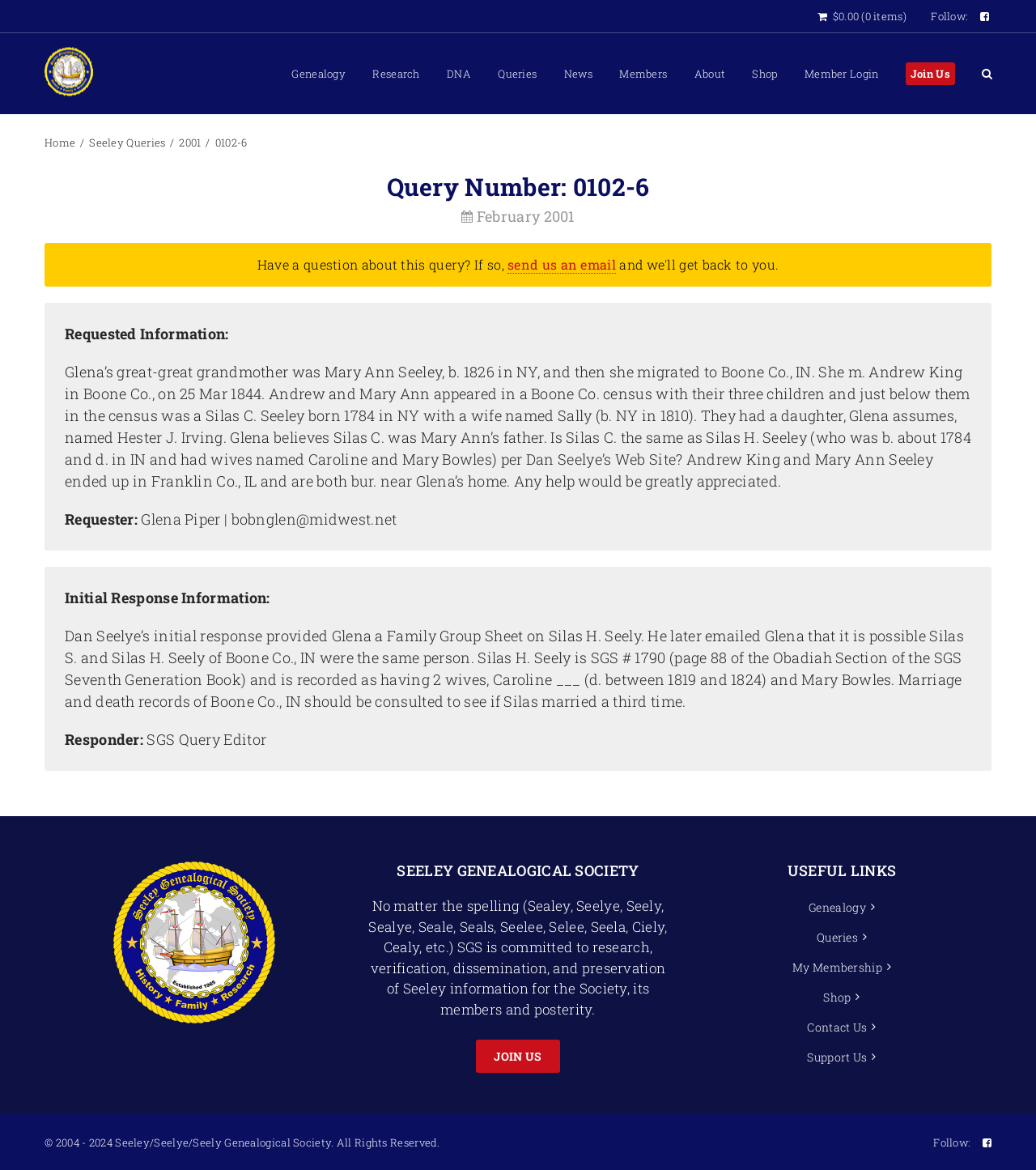Pinpoint the bounding box coordinates of the clickable area necessary to execute the following instruction: "Send an email about this query". The coordinates should be given as four float numbers between 0 and 1, namely [left, top, right, bottom].

[0.49, 0.219, 0.595, 0.234]